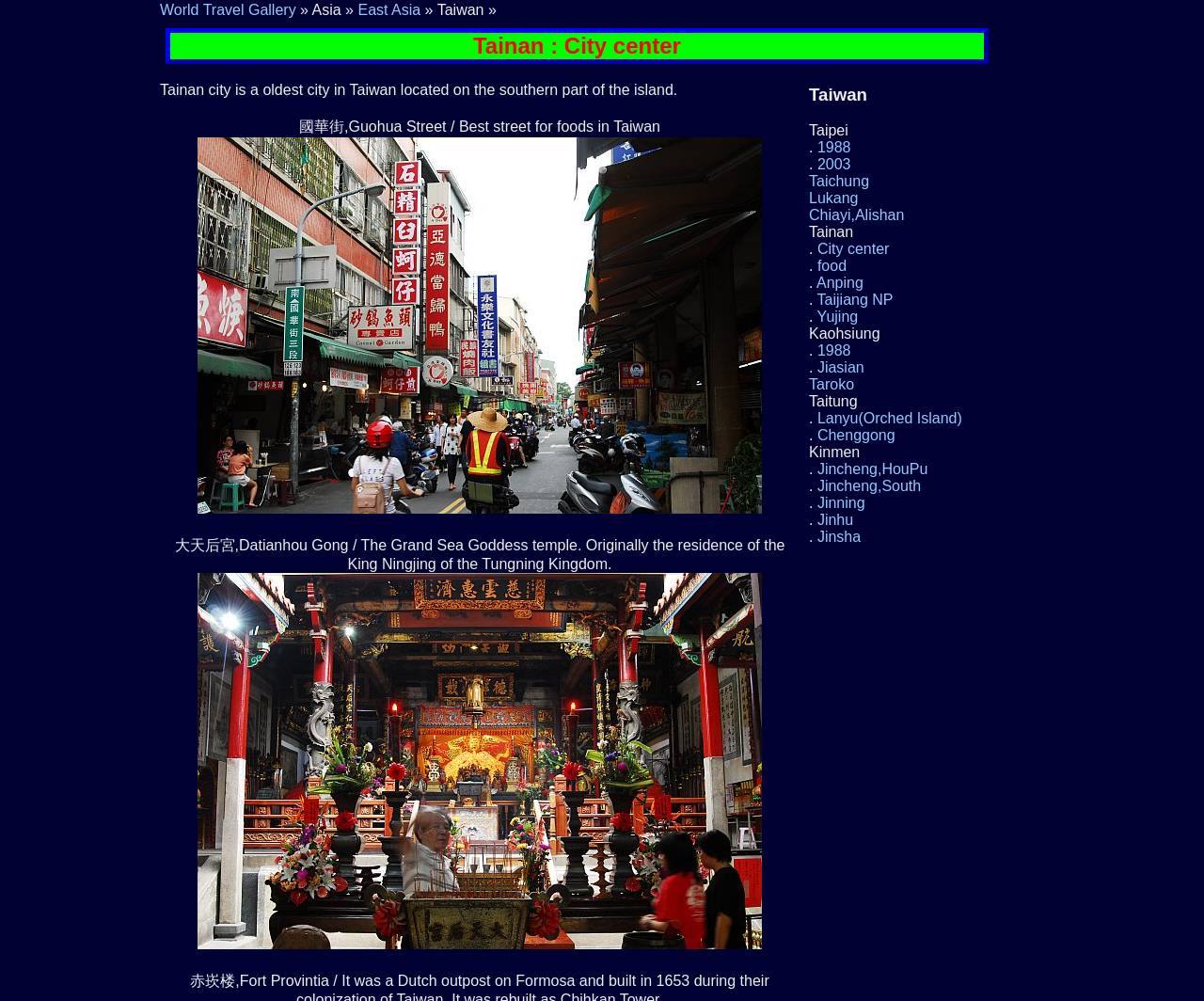Offer an extensive depiction of the webpage and its key elements.

The webpage is about City center in Tainan, Taiwan, and it appears to be a travel guide or gallery. At the top, there is a navigation bar with links to "World Travel Gallery", "East Asia", and "Taiwan". Below the navigation bar, there is a heading "Tainan : City center" followed by a brief introduction to Tainan city.

On the left side of the page, there are two images, one above the other, taking up most of the vertical space. The top image is accompanied by a description of Guohua Street, a popular food street in Taiwan, and the bottom image is accompanied by a description of the Grand Sea Goddess temple.

To the right of the images, there is a section about Taiwan, with a heading "Taiwan" and a list of links to various cities and attractions, including Taipei, Taichung, Lukang, Chiayi, and Alishan. Below this section, there is a list of links to different parts of Tainan, including the city center, food, Anping, and Taijiang National Park.

The page also has several other sections and links to various destinations in Taiwan, including Kaohsiung, Taitung, Lanyu, Taroko, and Kinmen. Each section has a heading and a list of links to related attractions or cities. Overall, the page appears to be a comprehensive guide to traveling in Taiwan, with a focus on Tainan and its surroundings.